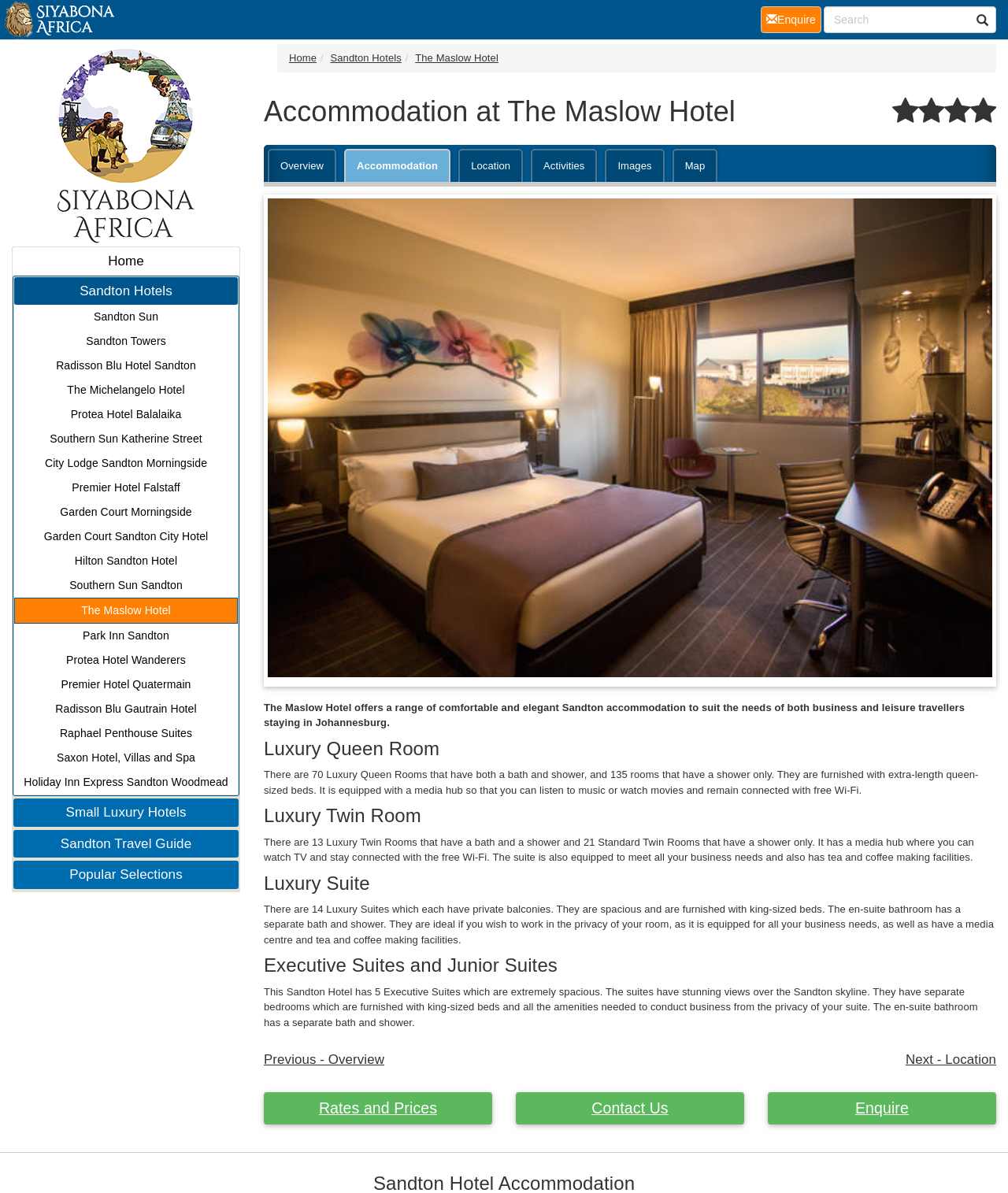Can you find the bounding box coordinates for the element that needs to be clicked to execute this instruction: "Search for Sandton hotels"? The coordinates should be given as four float numbers between 0 and 1, i.e., [left, top, right, bottom].

[0.817, 0.005, 0.988, 0.028]